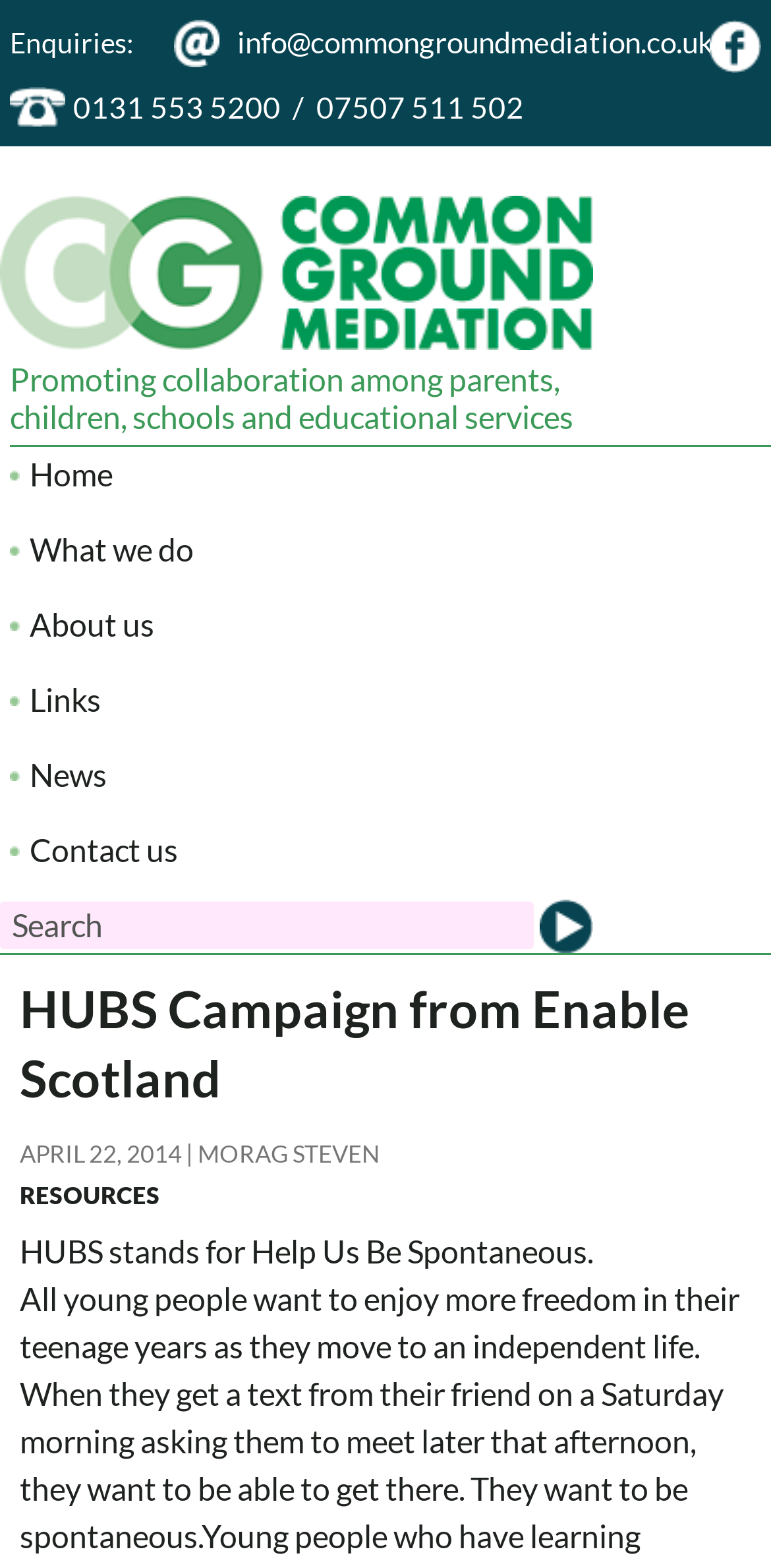Determine the bounding box coordinates of the clickable region to carry out the instruction: "Visit the Facebook page".

[0.915, 0.016, 0.987, 0.038]